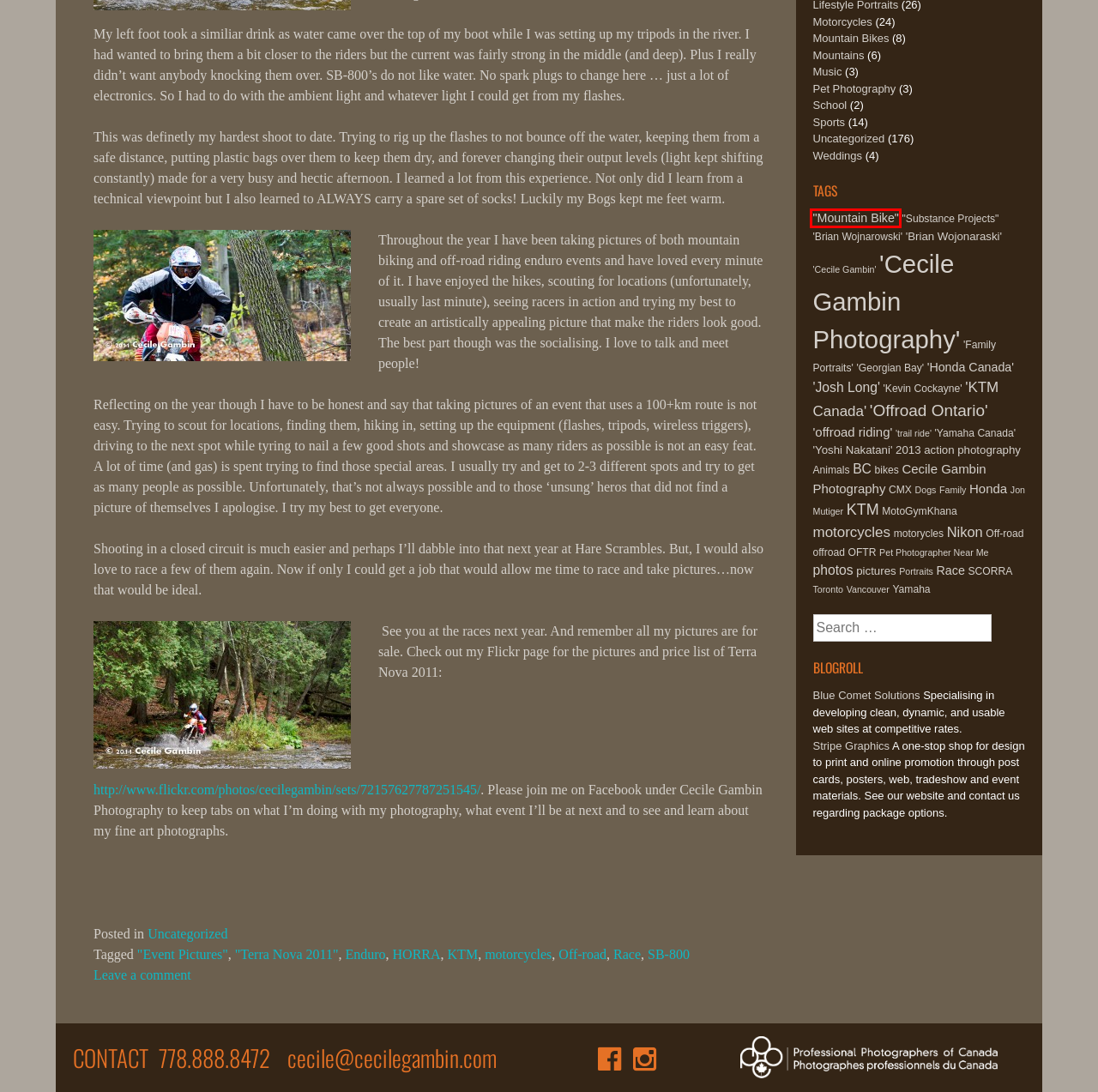Assess the screenshot of a webpage with a red bounding box and determine which webpage description most accurately matches the new page after clicking the element within the red box. Here are the options:
A. ‘Cecile Gambin’ – Cecile Gambin Photography
B. Off-road – Cecile Gambin Photography
C. “Mountain Bike” – Cecile Gambin Photography
D. ‘offroad riding’ – Cecile Gambin Photography
E. Mountains – Cecile Gambin Photography
F. MotoGymKhana – Cecile Gambin Photography
G. OFTR – Cecile Gambin Photography
H. School – Cecile Gambin Photography

C